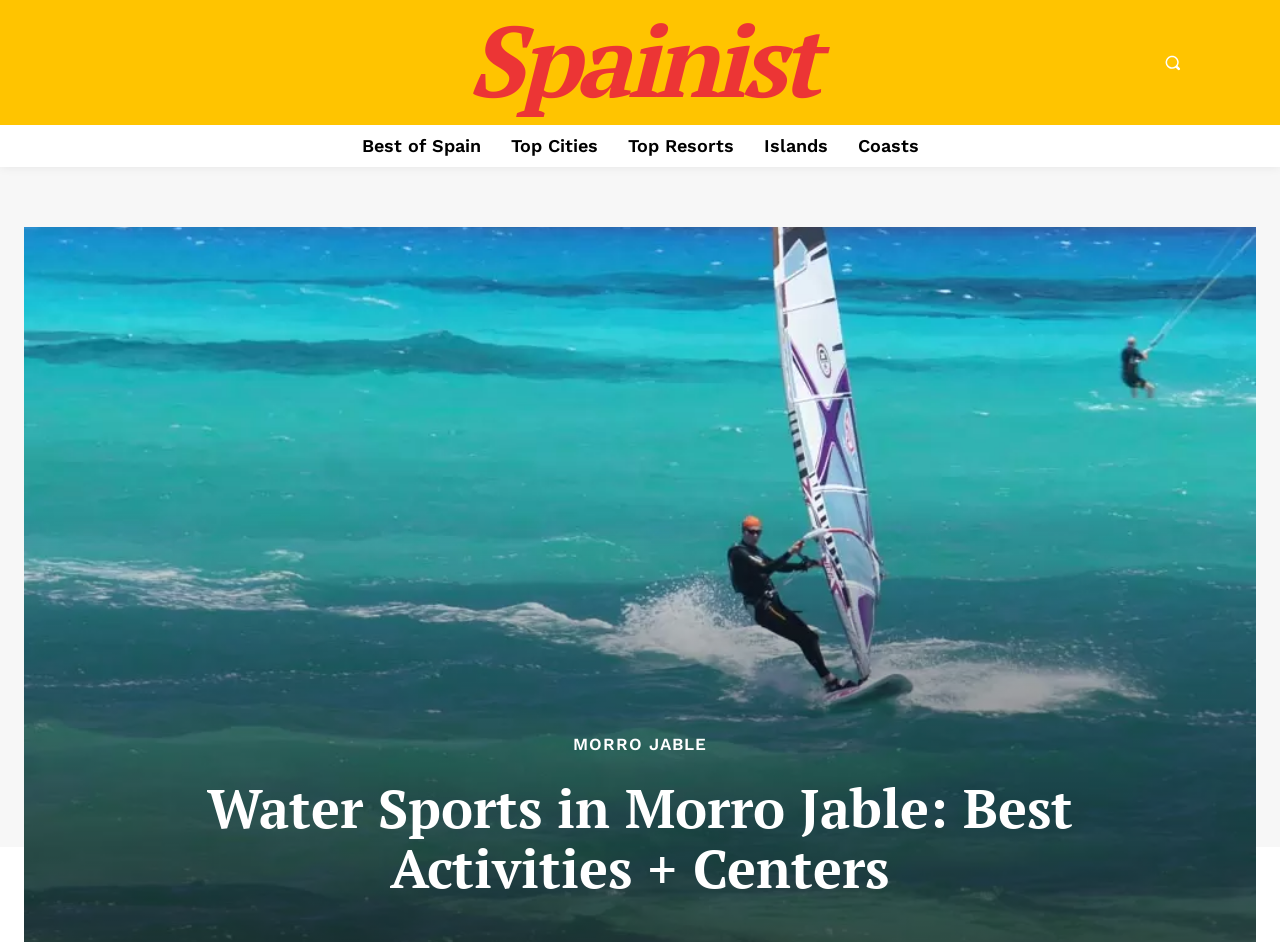Extract the bounding box coordinates for the HTML element that matches this description: "Spainist". The coordinates should be four float numbers between 0 and 1, i.e., [left, top, right, bottom].

[0.169, 0.0, 0.835, 0.127]